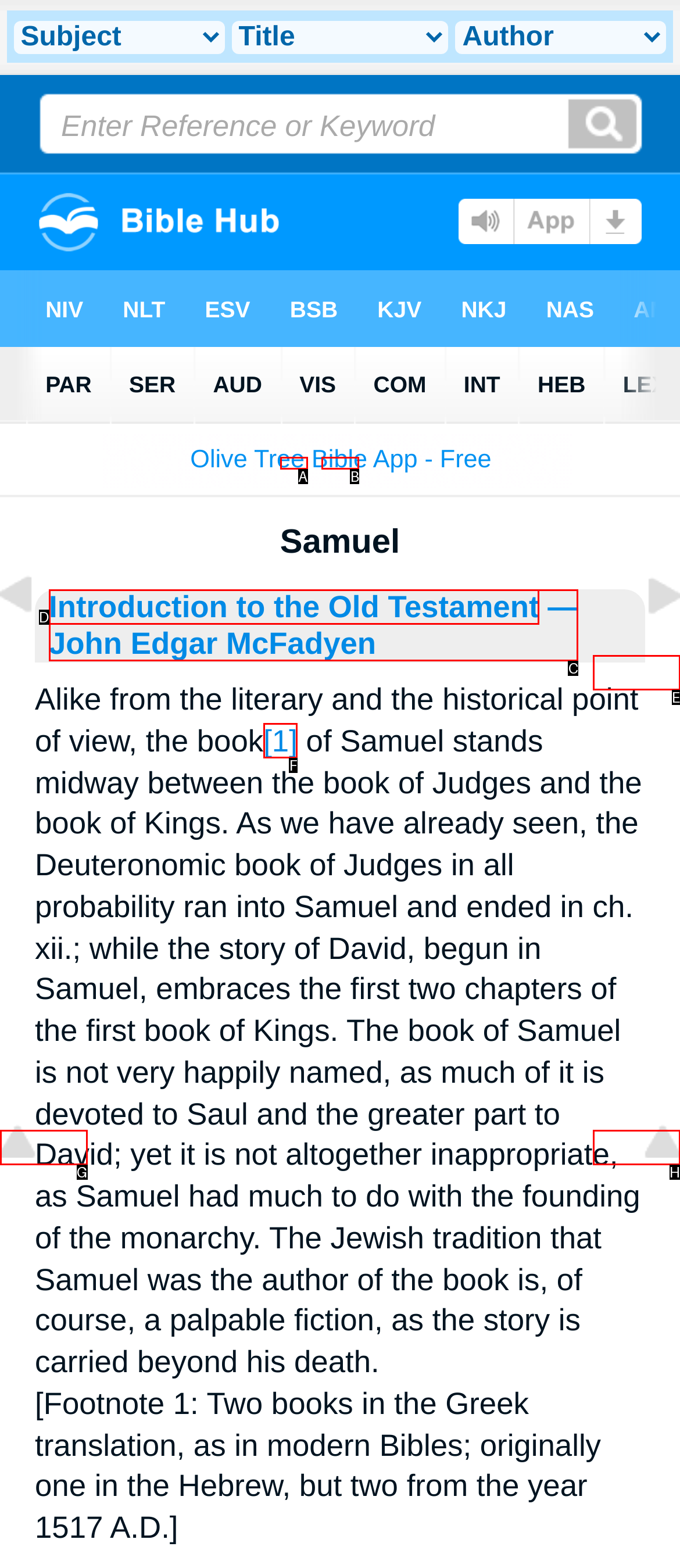Select the proper HTML element to perform the given task: View kings Answer with the corresponding letter from the provided choices.

E